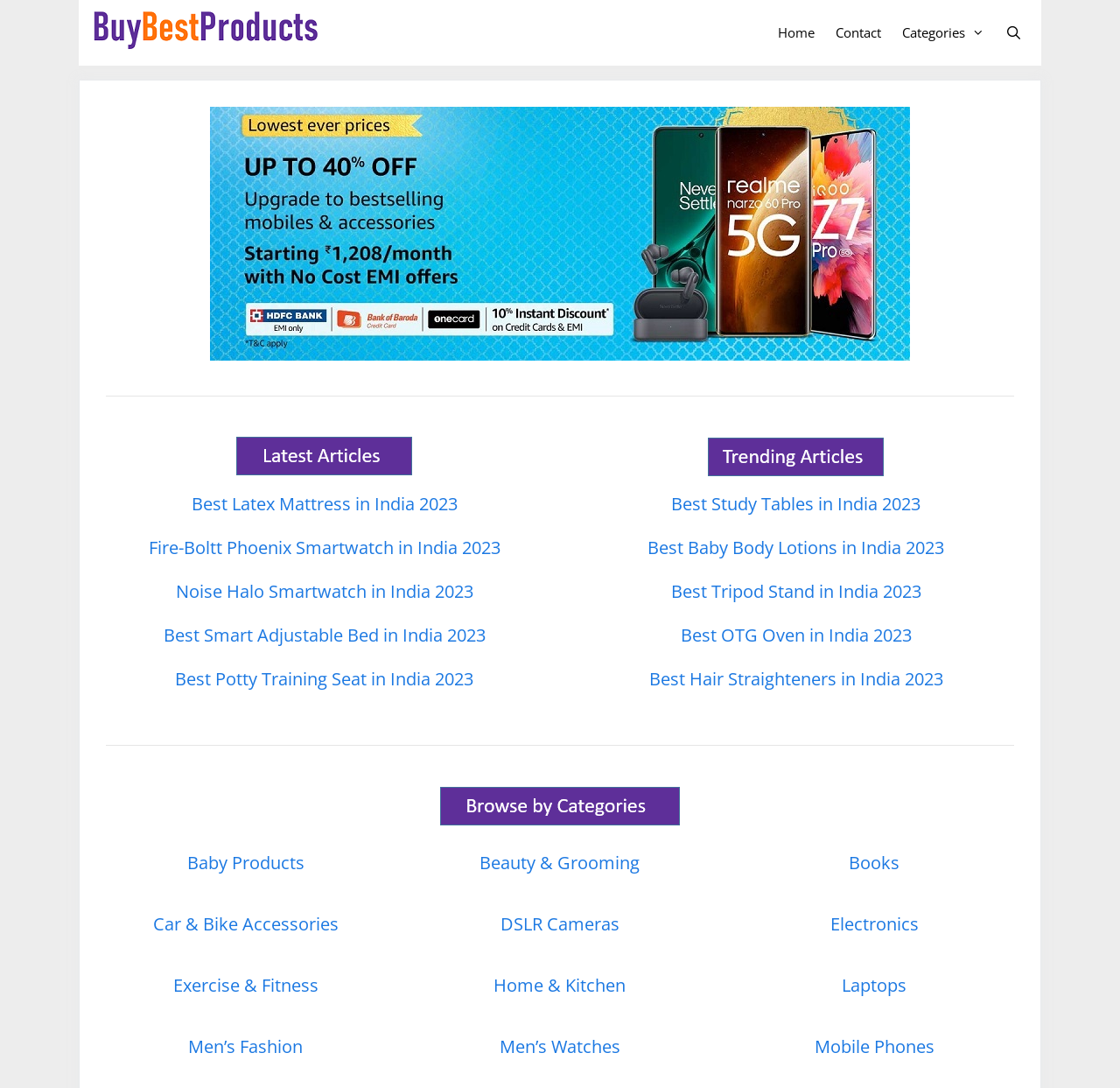Provide the bounding box coordinates for the UI element that is described as: "Car & Bike Accessories".

[0.136, 0.838, 0.302, 0.86]